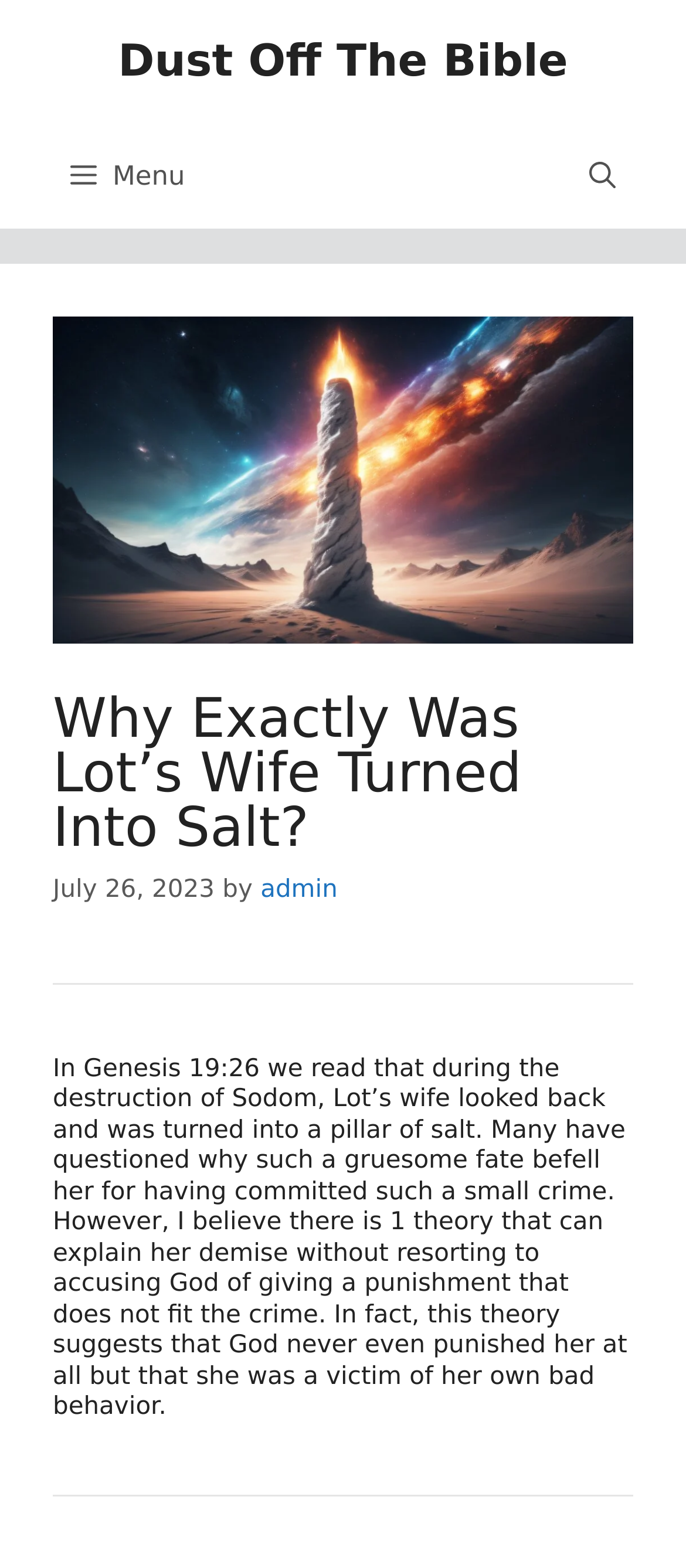Who is the author of the article?
Look at the screenshot and provide an in-depth answer.

The author of the article is 'admin', which is mentioned below the main heading and above the article content.